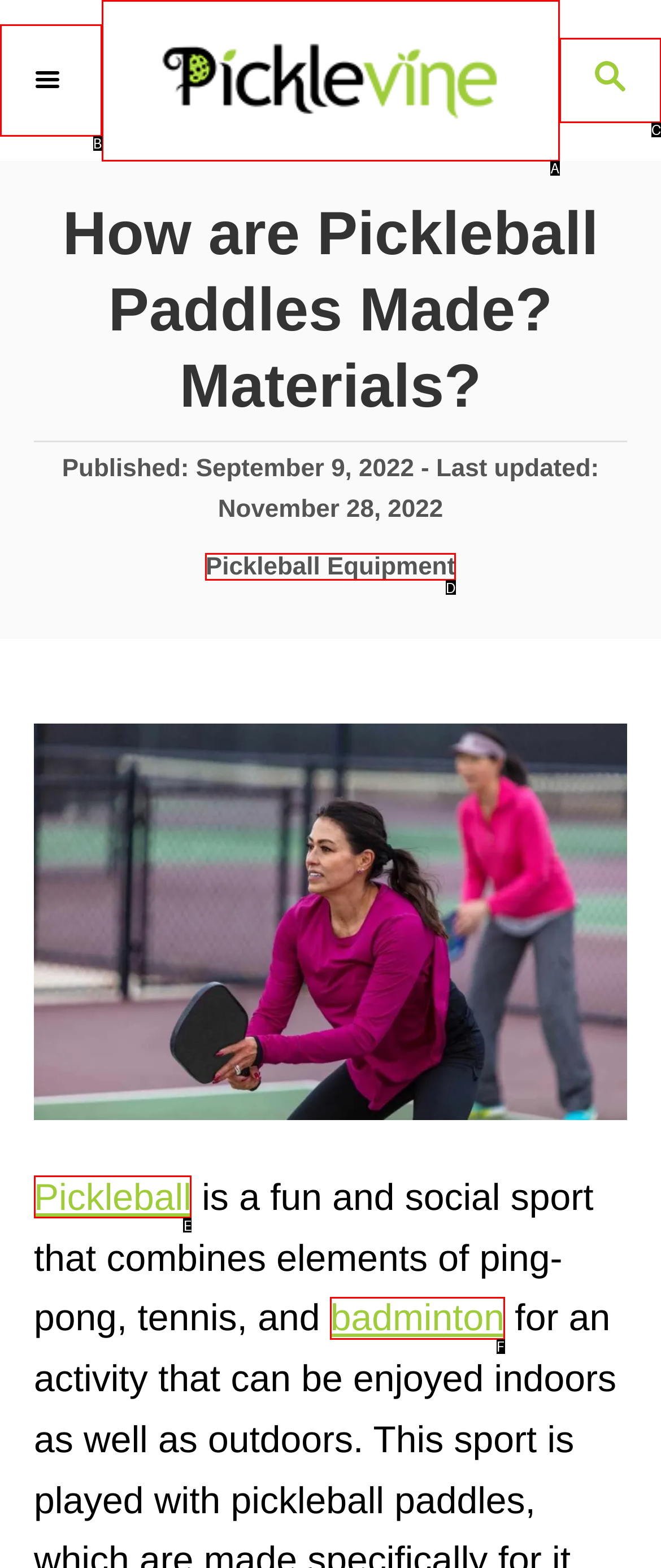Find the HTML element that matches the description: Pickleball Equipment. Answer using the letter of the best match from the available choices.

D